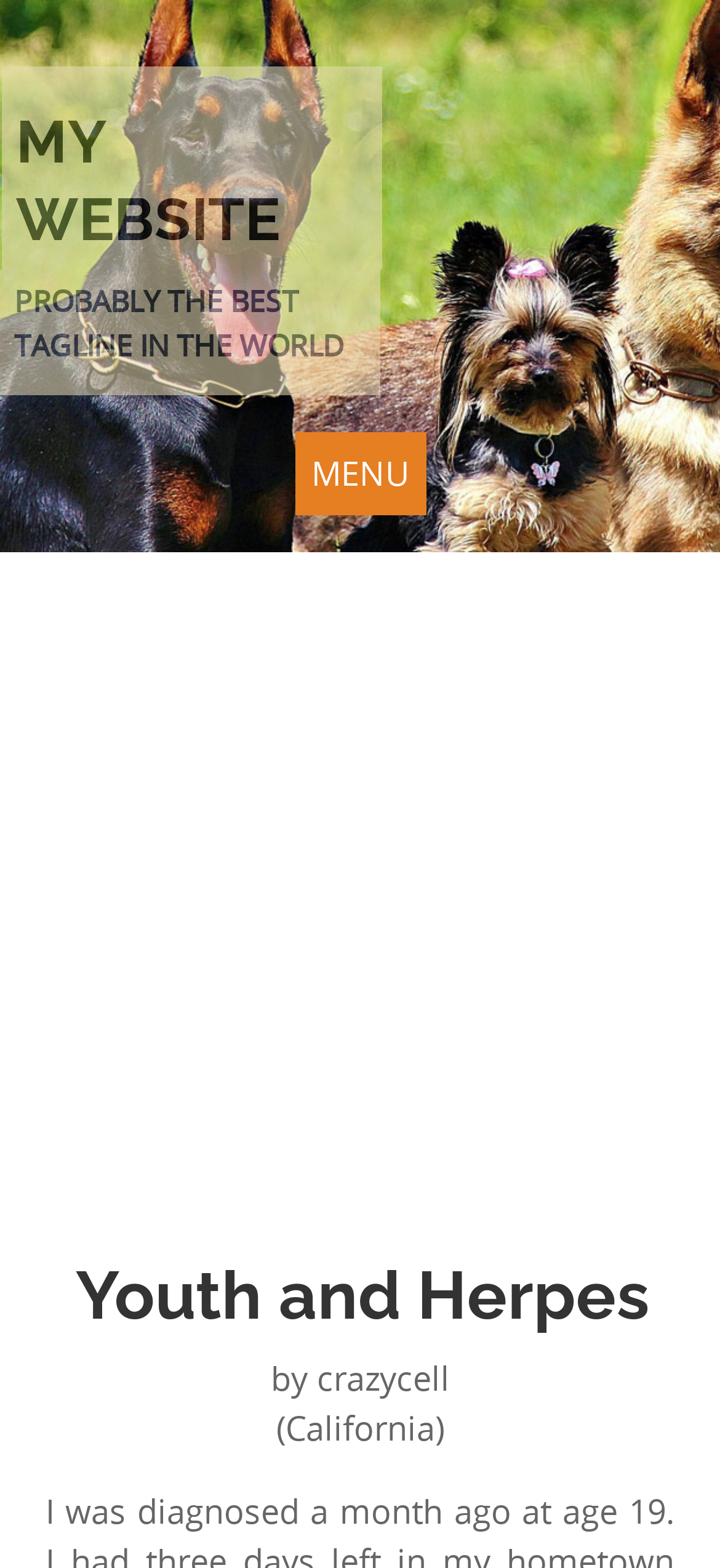Please provide a comprehensive response to the question below by analyzing the image: 
Who is the author of the website?

I found the author's name by looking at the static text element 'by crazycell' which is located below the heading element 'Youth and Herpes'.